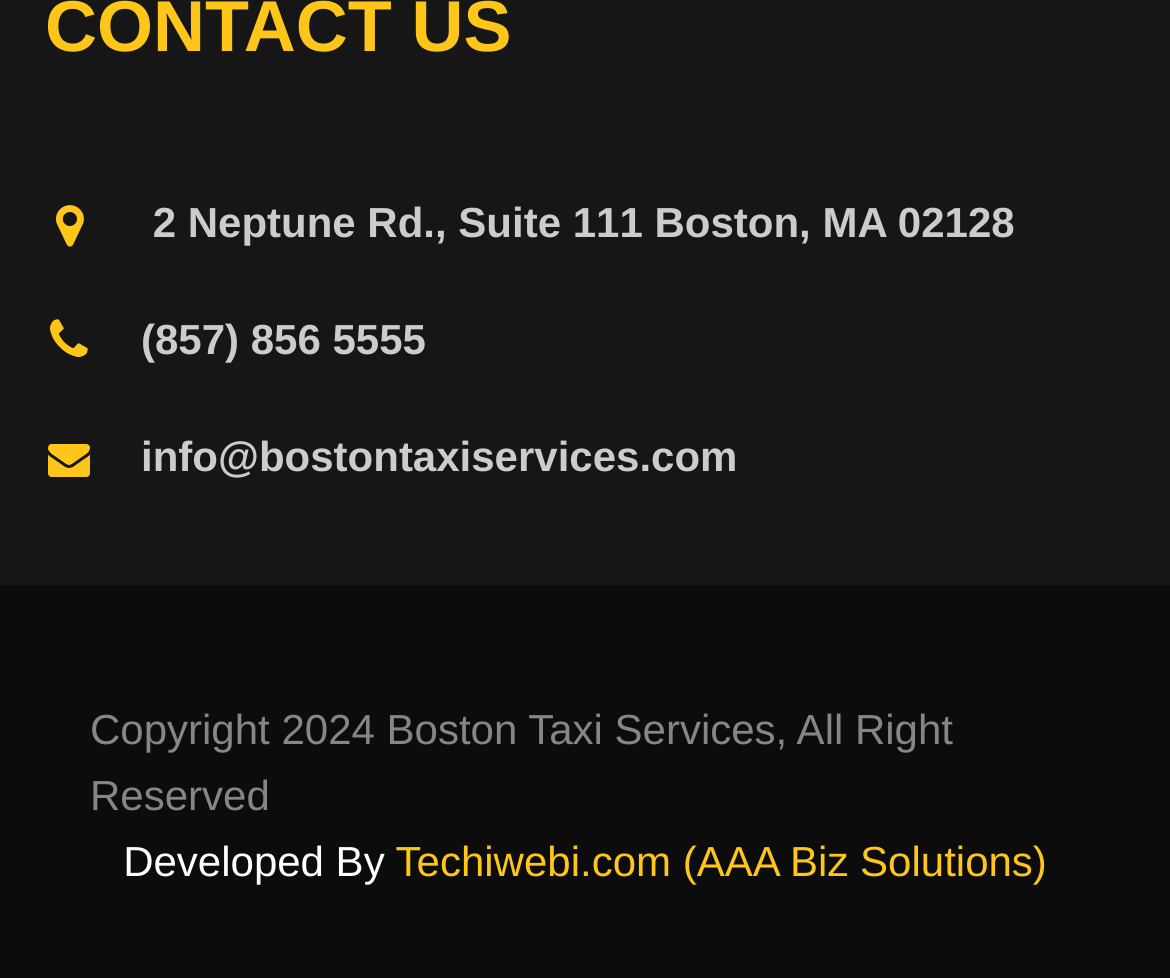Answer the following query concisely with a single word or phrase:
Who developed the website of Boston Taxi Services?

Techiwebi.com (AAA Biz Solutions)